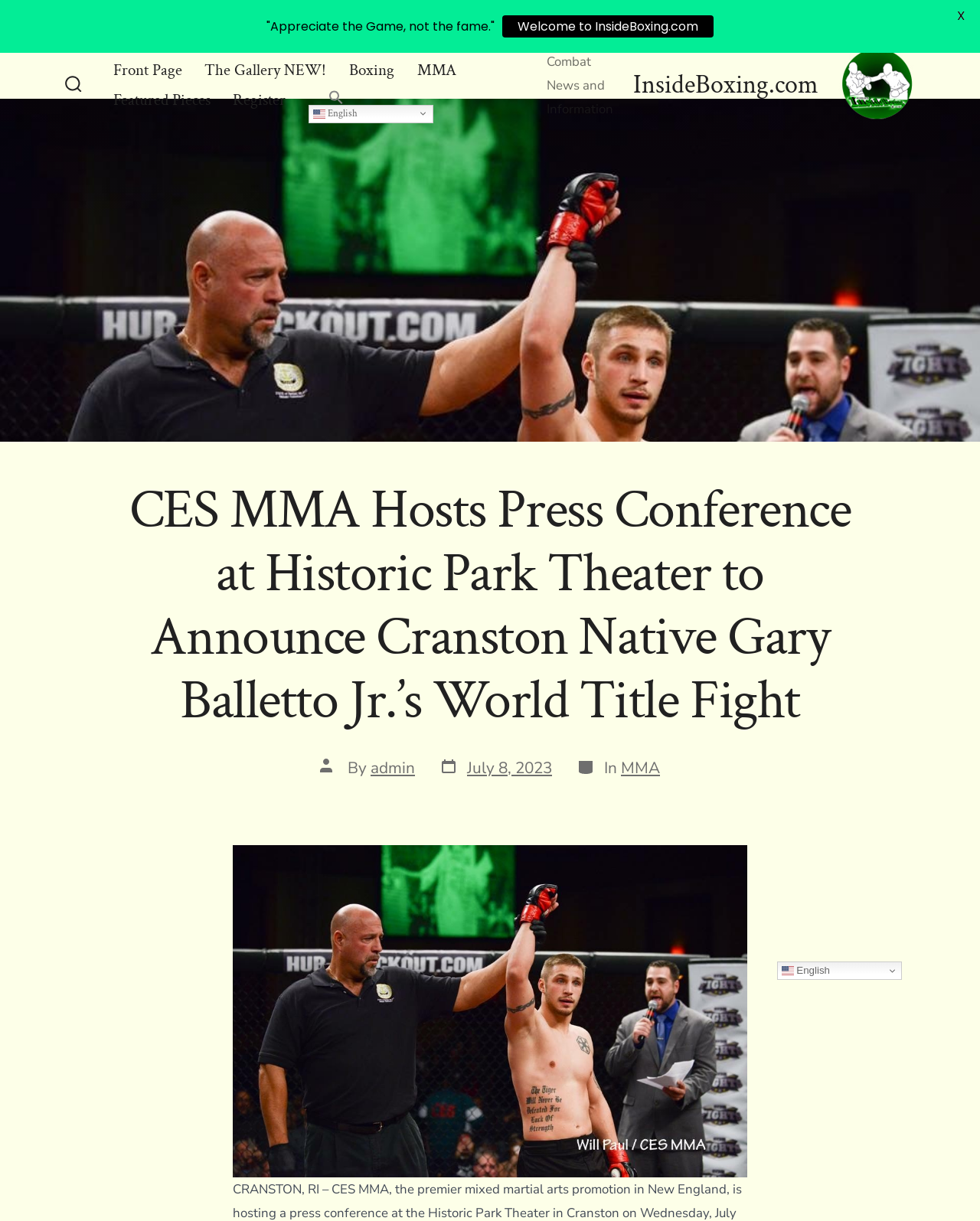Identify the bounding box coordinates of the section to be clicked to complete the task described by the following instruction: "View the Gallery". The coordinates should be four float numbers between 0 and 1, formatted as [left, top, right, bottom].

[0.209, 0.046, 0.333, 0.07]